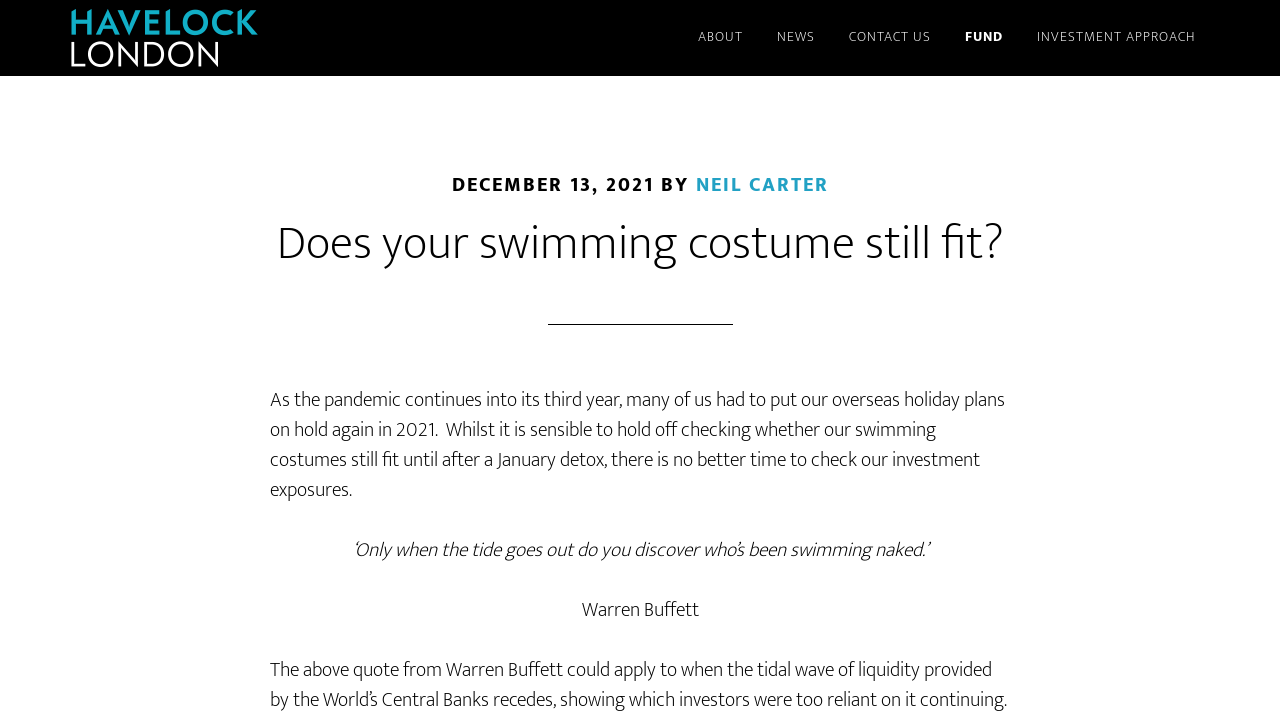What is the author's name?
Please answer the question with a detailed and comprehensive explanation.

I examined the header section and found the link element with the text 'NEIL CARTER', which is likely the author's name, as it is accompanied by the word 'BY'.